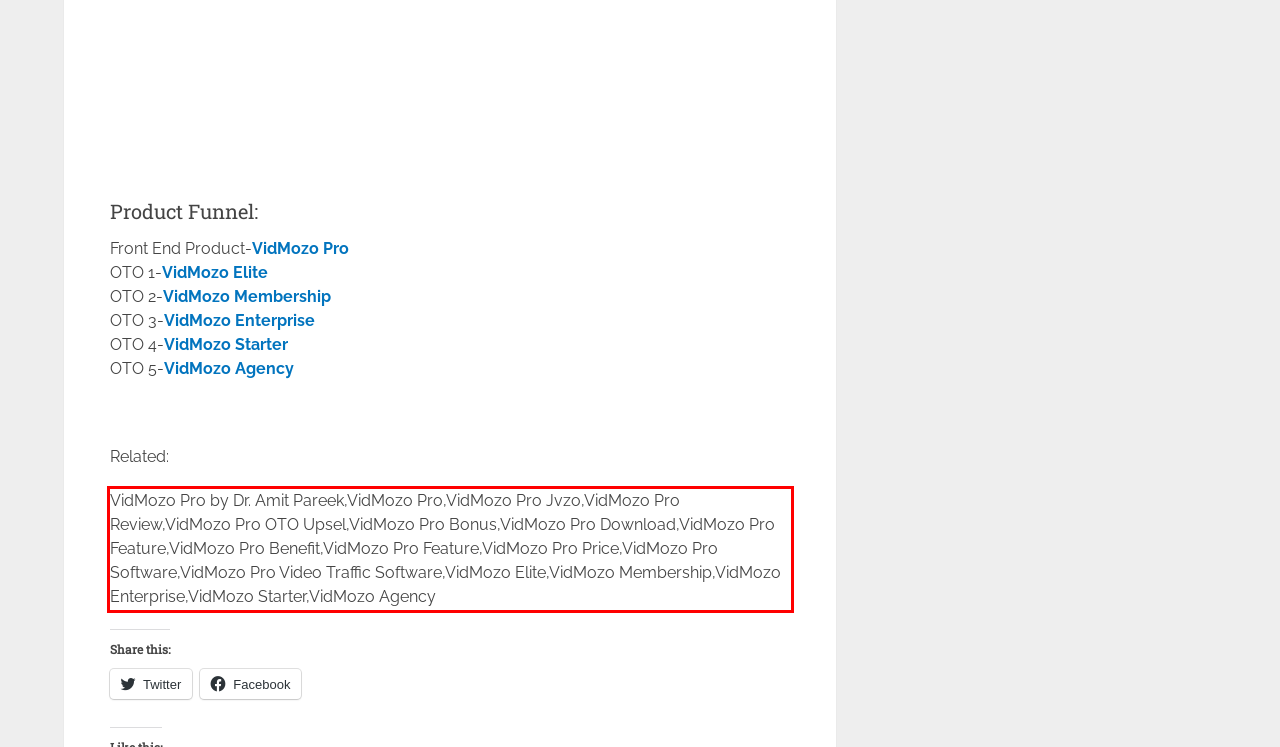Please look at the webpage screenshot and extract the text enclosed by the red bounding box.

VidMozo Pro by Dr. Amit Pareek,VidMozo Pro,VidMozo Pro Jvzo,VidMozo Pro Review,VidMozo Pro OTO Upsel,VidMozo Pro Bonus,VidMozo Pro Download,VidMozo Pro Feature,VidMozo Pro Benefit,VidMozo Pro Feature,VidMozo Pro Price,VidMozo Pro Software,VidMozo Pro Video Traffic Software,VidMozo Elite,VidMozo Membership,VidMozo Enterprise,VidMozo Starter,VidMozo Agency